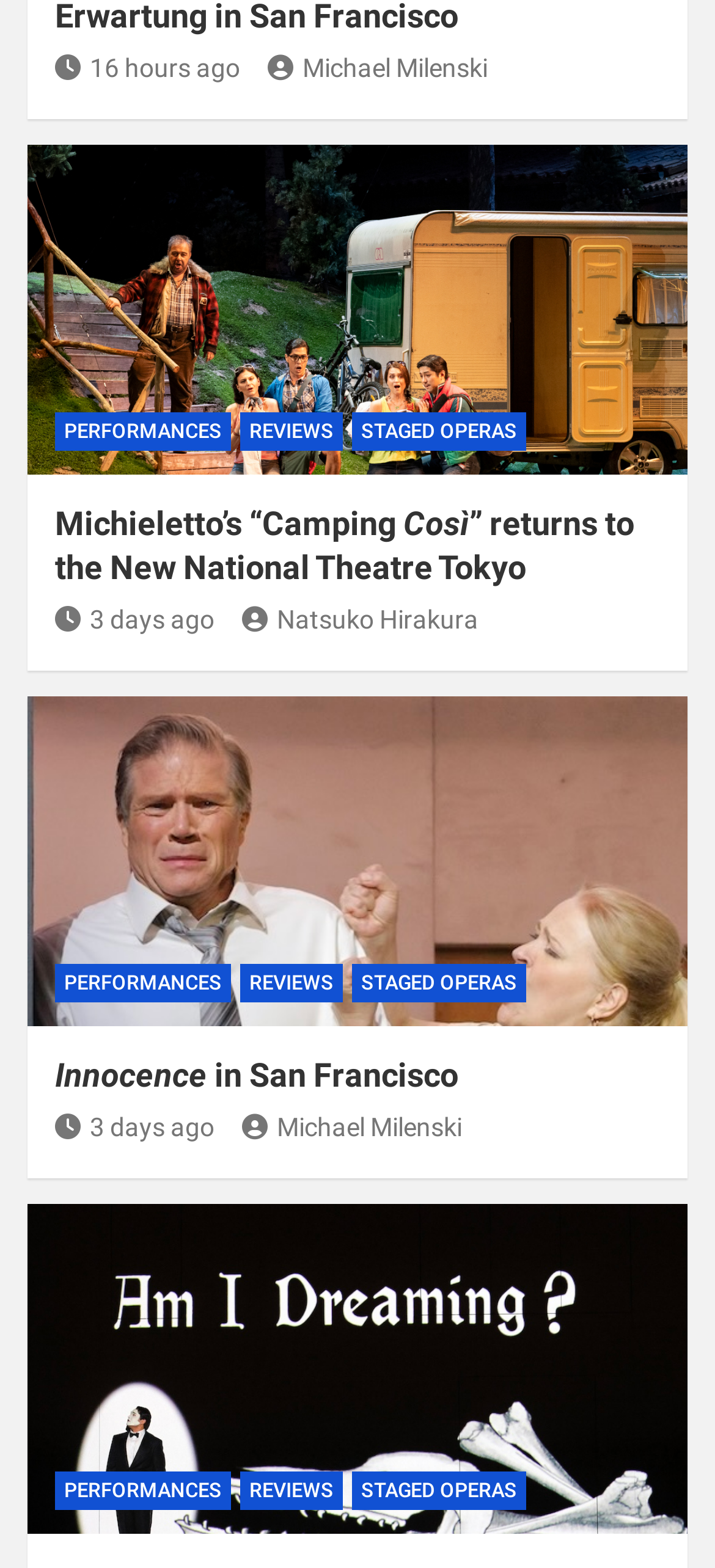Please locate the bounding box coordinates of the element that should be clicked to achieve the given instruction: "read Innocence in San Francisco".

[0.077, 0.673, 0.641, 0.697]